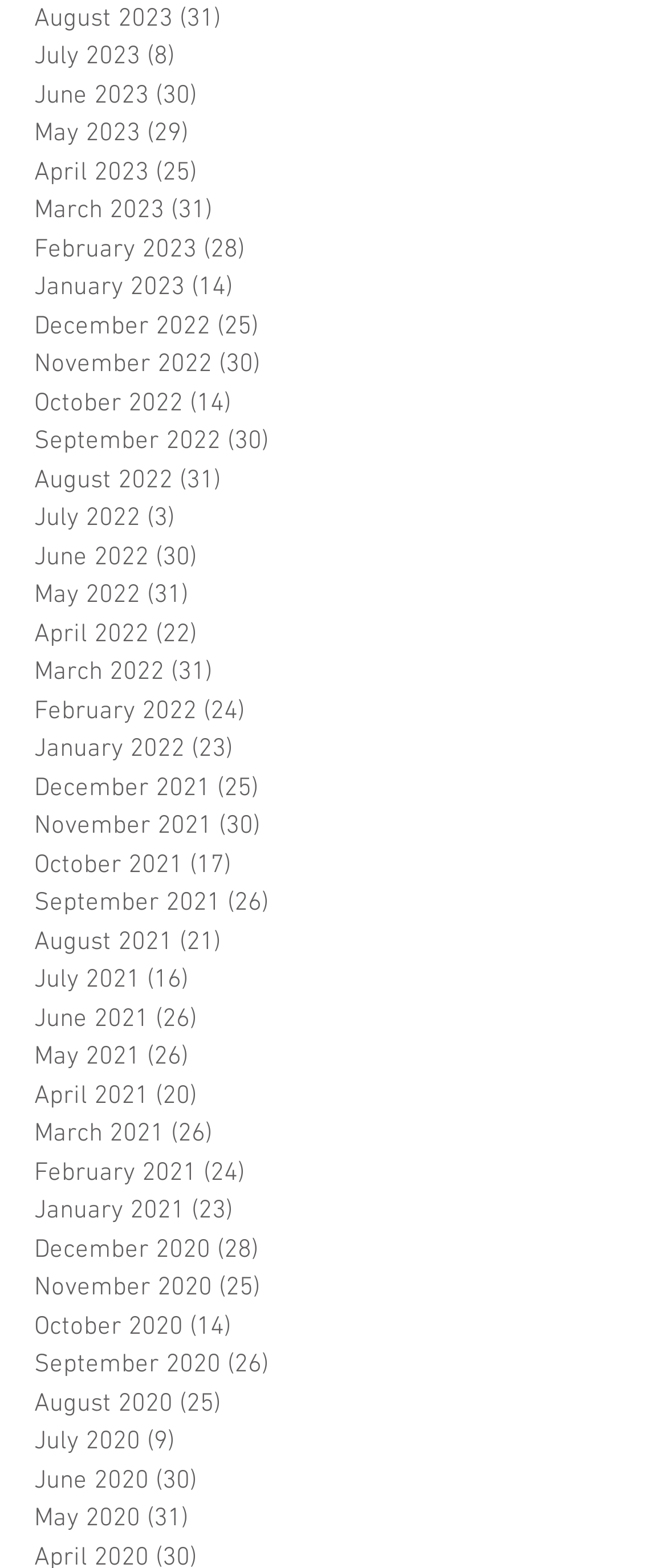What is the most recent month with posts?
Give a detailed and exhaustive answer to the question.

I determined the most recent month with posts by examining the list of links on the webpage, which are organized in a vertical list. The topmost link is 'July 2023 8 posts', indicating that July 2023 is the most recent month with posts.